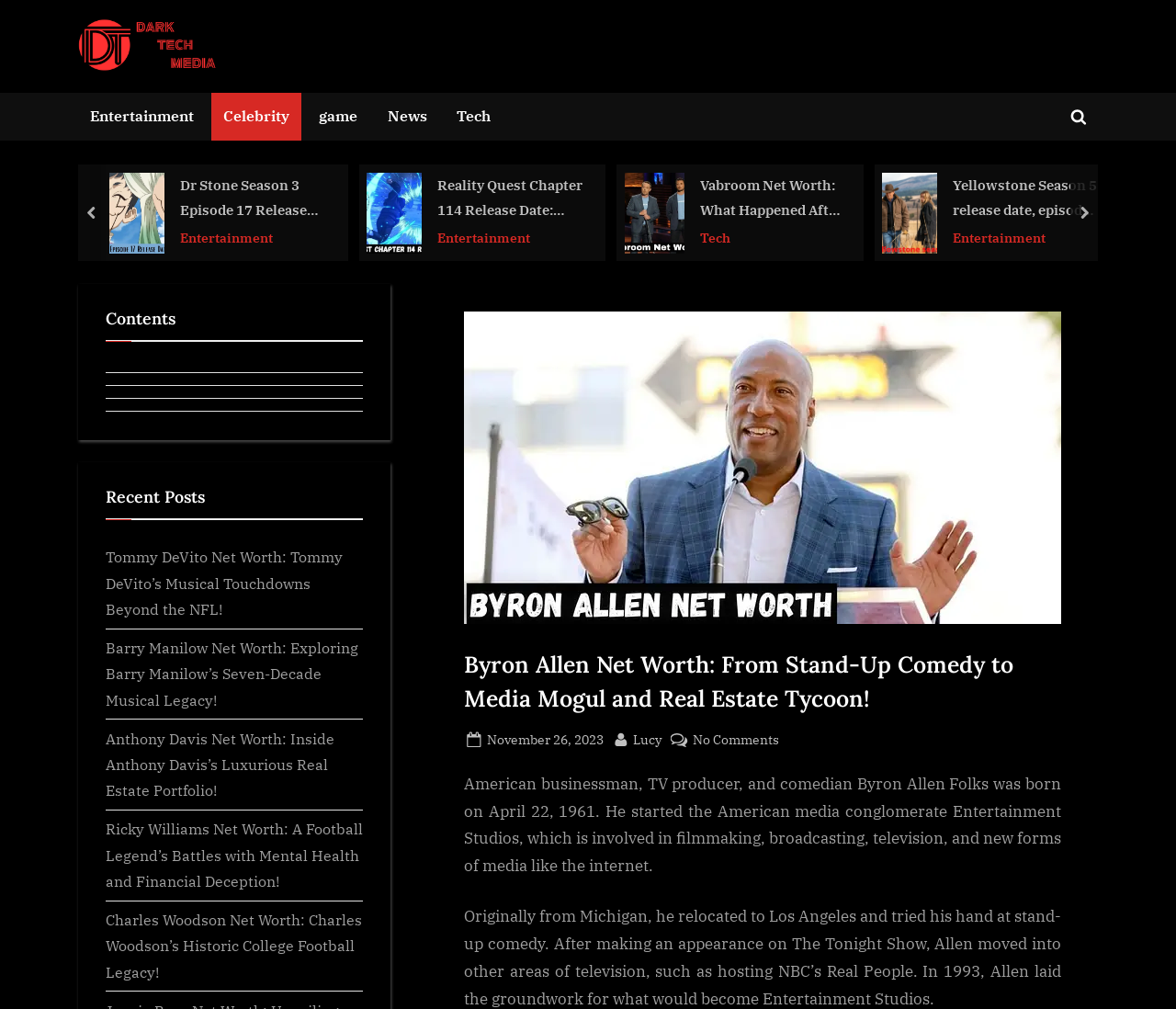Locate the bounding box coordinates of the element I should click to achieve the following instruction: "Click on the DARK TECH MEDIA LOGO".

[0.066, 0.017, 0.184, 0.072]